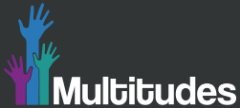Detail the scene depicted in the image with as much precision as possible.

The image features the logo of "Fundación Multitudes," characterized by a series of vibrant, multicolored hands raised in various positions. The hands are depicted in hues of purple, blue, and green, symbolizing diversity and community engagement. Below the hands, the word "Multitudes" is prominently displayed in a bold, modern font, reinforcing the foundation's commitment to fostering inclusivity and participation in society. The backdrop is a sleek, dark gray that enhances the colors of the hands and text, creating a striking contrast that emphasizes the foundation’s mission of amplifying voices and increasing civic participation. This visual representation aligns with the foundation's goal of broadening citizen involvement in decision-making processes.